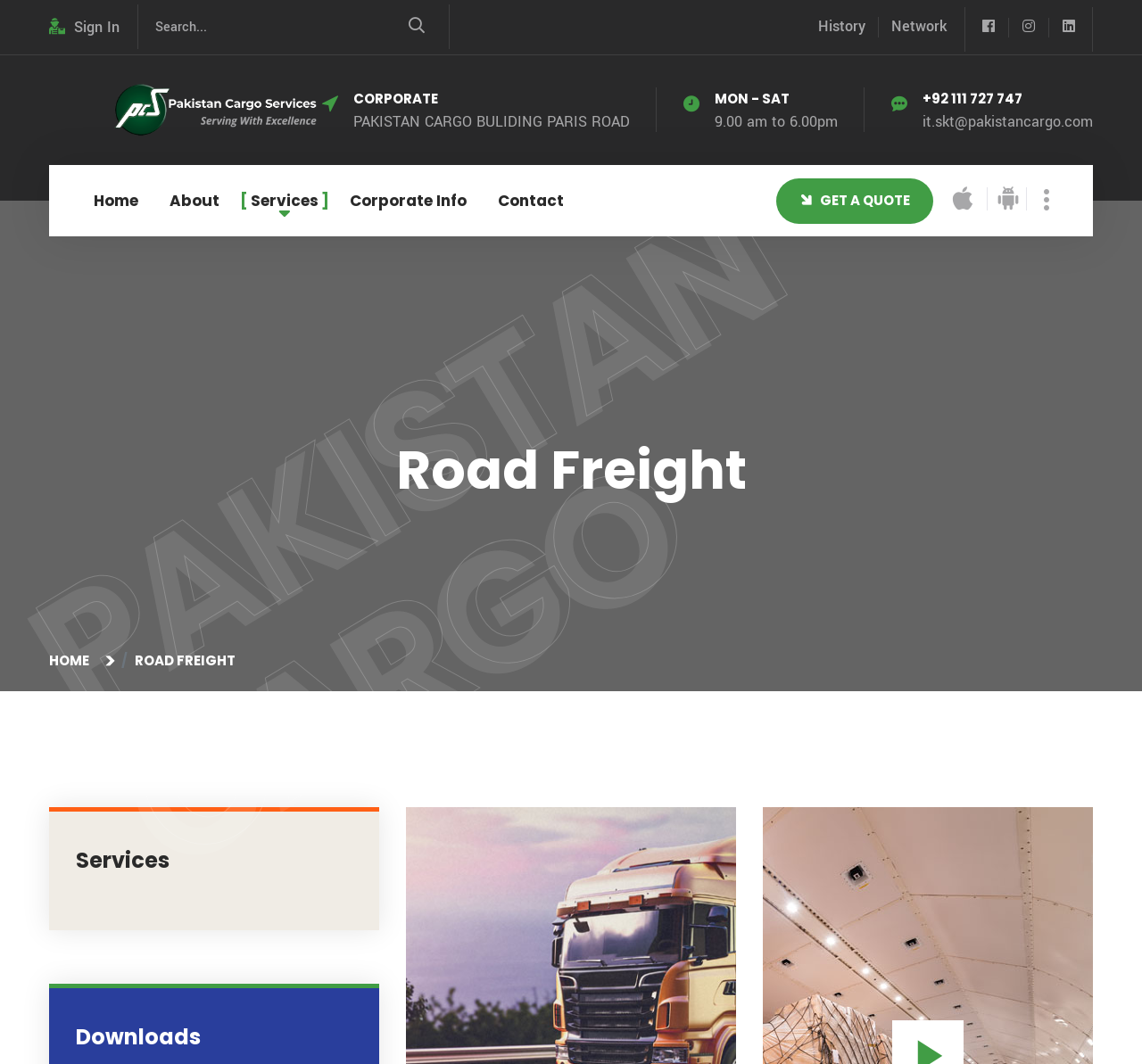For the element described, predict the bounding box coordinates as (top-left x, top-left y, bottom-right x, bottom-right y). All values should be between 0 and 1. Element description: Get A Quote

[0.68, 0.168, 0.817, 0.21]